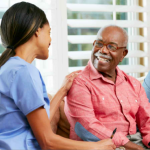Offer a detailed narrative of what is shown in the image.

In this heartwarming scene, a healthcare professional in a blue uniform engages in a friendly conversation with an elderly gentleman wearing a bright red shirt. The cheerful smile on the man's face indicates a moment of connection and joy, while the woman, with her hair pulled back, offers a reassuring gesture by lightly touching his shoulder. Bright natural light pours in through the window blinds, enhancing the warm atmosphere of the room. This image beautifully captures the essence of compassionate care, showcasing the important relationship between caregivers and their patients. The setting suggests a caring environment where support and companionship thrive, highlighting the significance of personal interaction in healthcare.